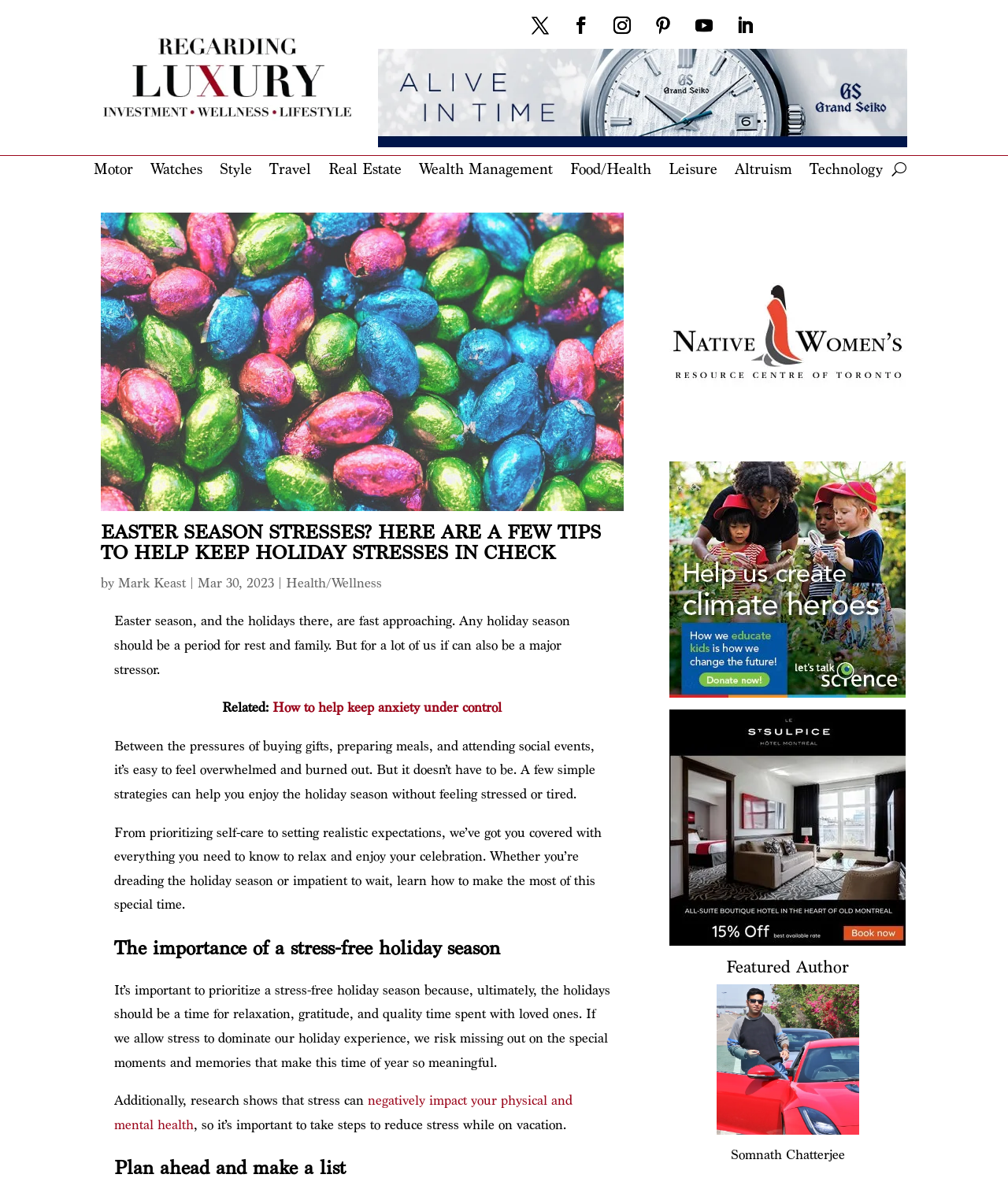Highlight the bounding box coordinates of the element that should be clicked to carry out the following instruction: "Explore the 'Le Saint-Sulpice Hôtel Montréal' link". The coordinates must be given as four float numbers ranging from 0 to 1, i.e., [left, top, right, bottom].

[0.664, 0.775, 0.898, 0.789]